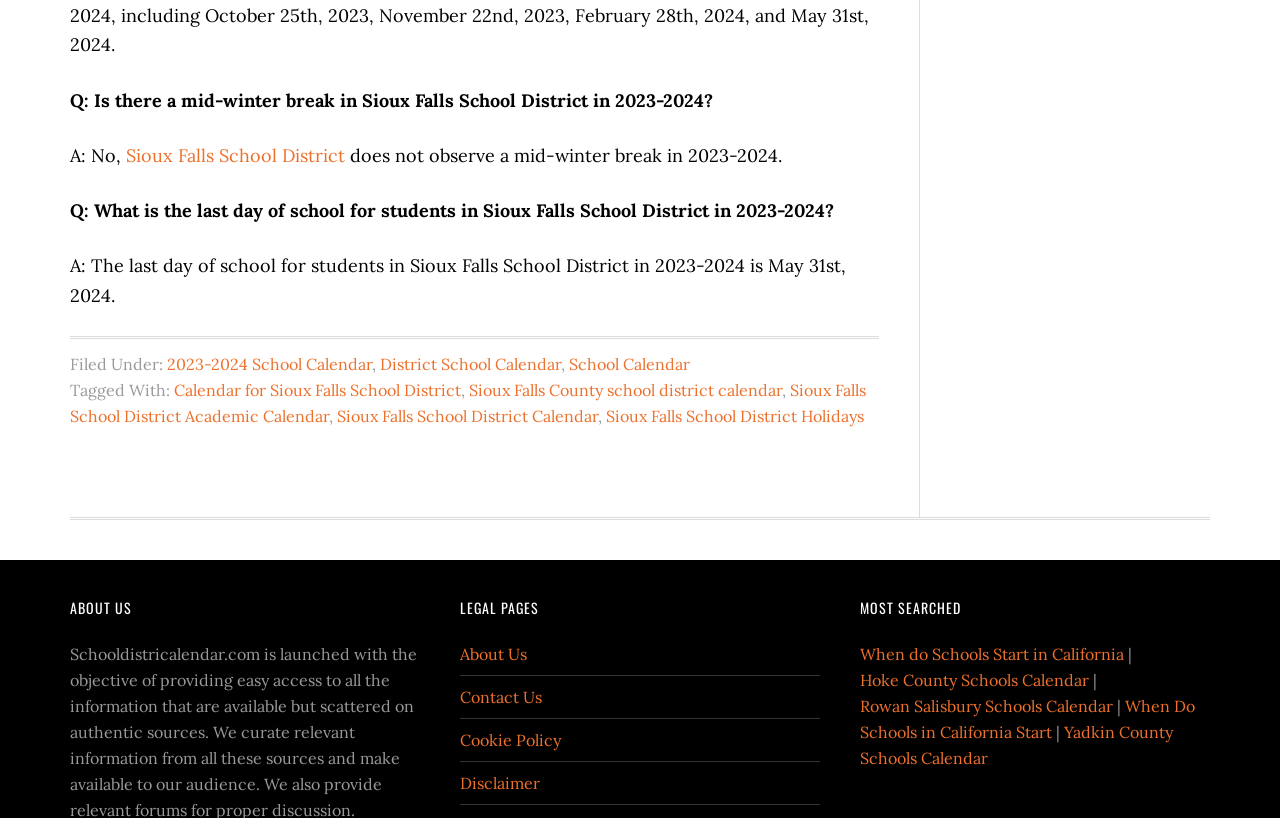Answer the question with a brief word or phrase:
What is the second link under 'ABOUT US'?

Contact Us